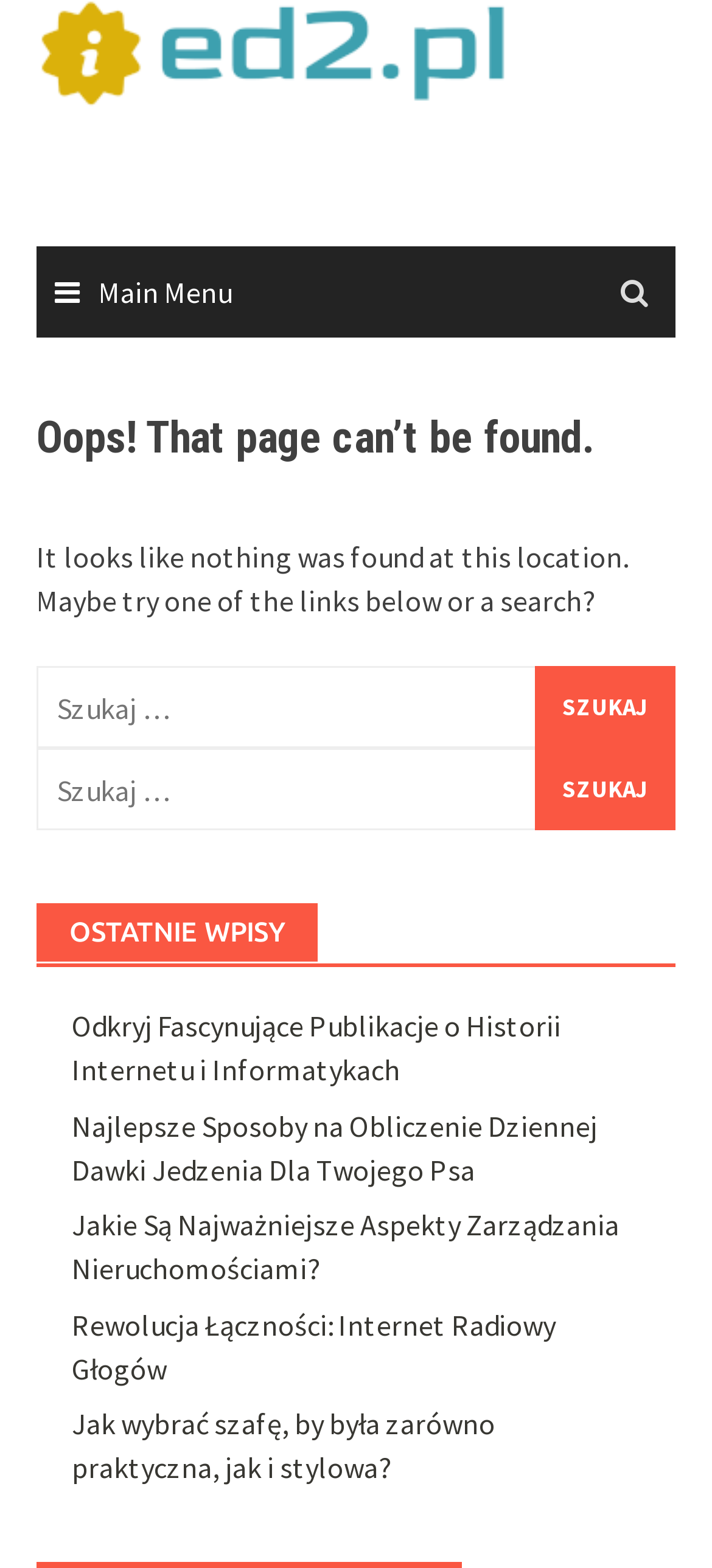Please specify the bounding box coordinates of the clickable region to carry out the following instruction: "Click on the main menu". The coordinates should be four float numbers between 0 and 1, in the format [left, top, right, bottom].

[0.051, 0.157, 0.949, 0.215]